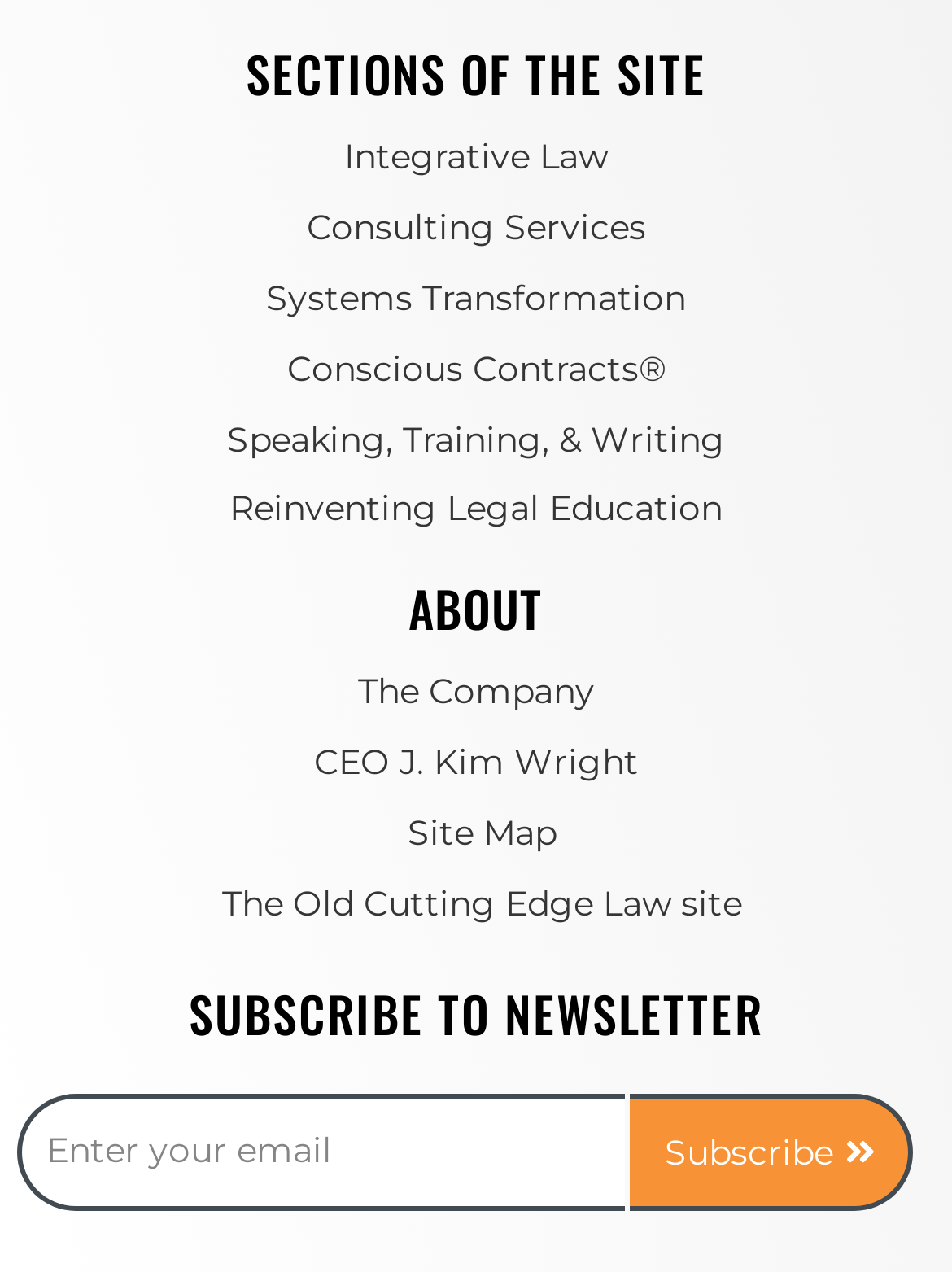Provide the bounding box coordinates for the specified HTML element described in this description: "Subscribe". The coordinates should be four float numbers ranging from 0 to 1, in the format [left, top, right, bottom].

[0.662, 0.861, 0.96, 0.953]